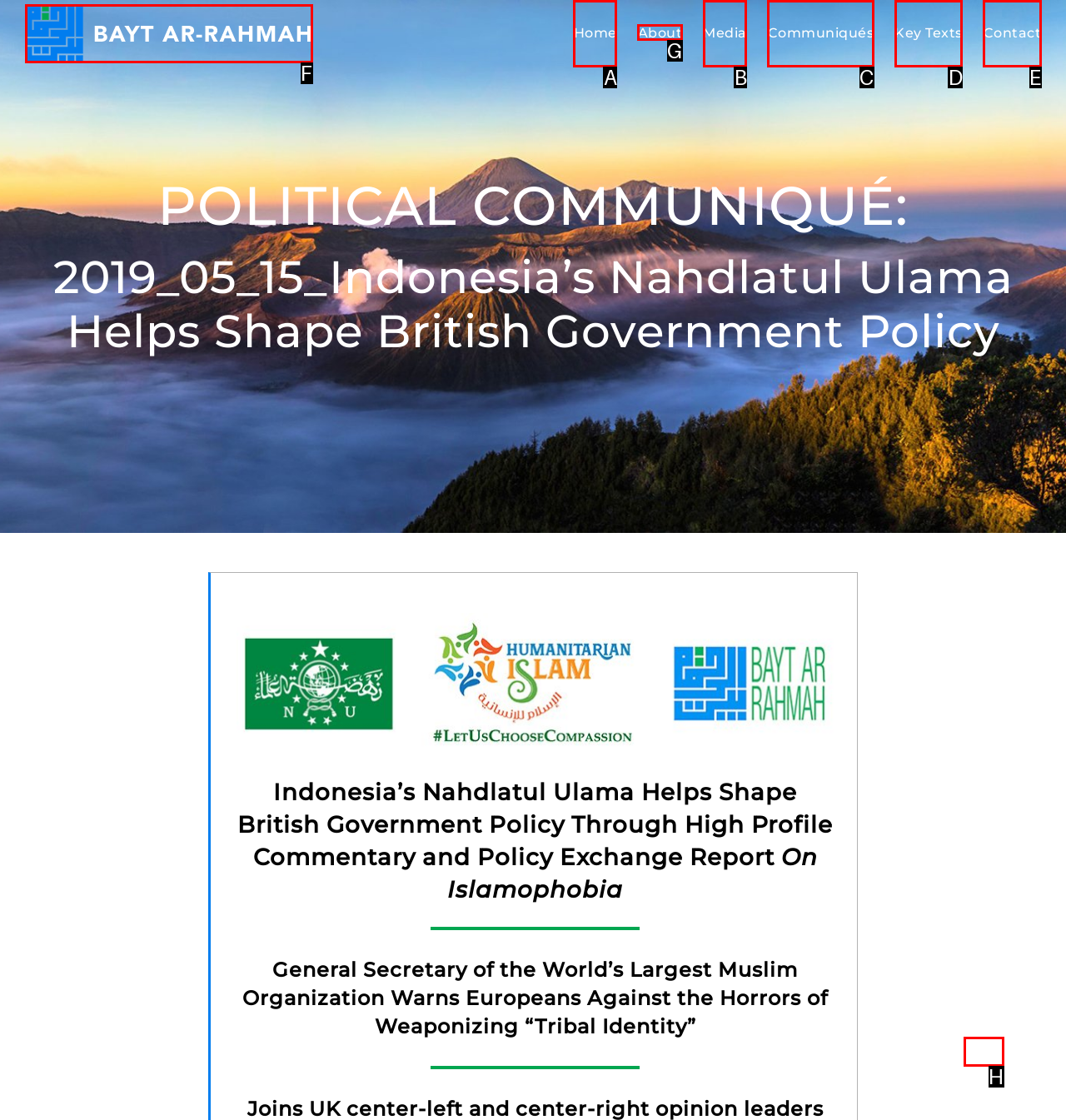Determine which option should be clicked to carry out this task: View About
State the letter of the correct choice from the provided options.

G